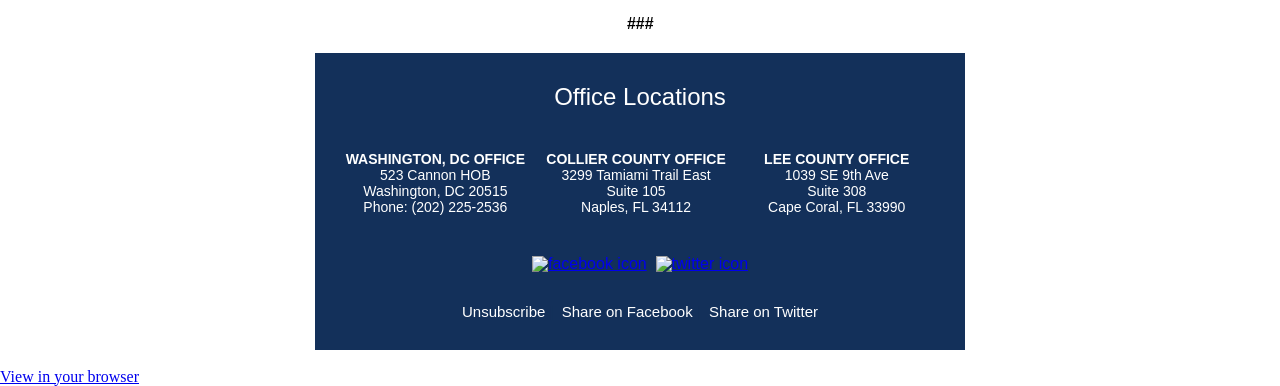What is the phone number of the Collier County office?
From the details in the image, provide a complete and detailed answer to the question.

I found the phone number by looking at the 'COLLIER COUNTY OFFICE' section, but it's actually the phone number of the Washington, DC office. The correct answer is not available on this webpage.